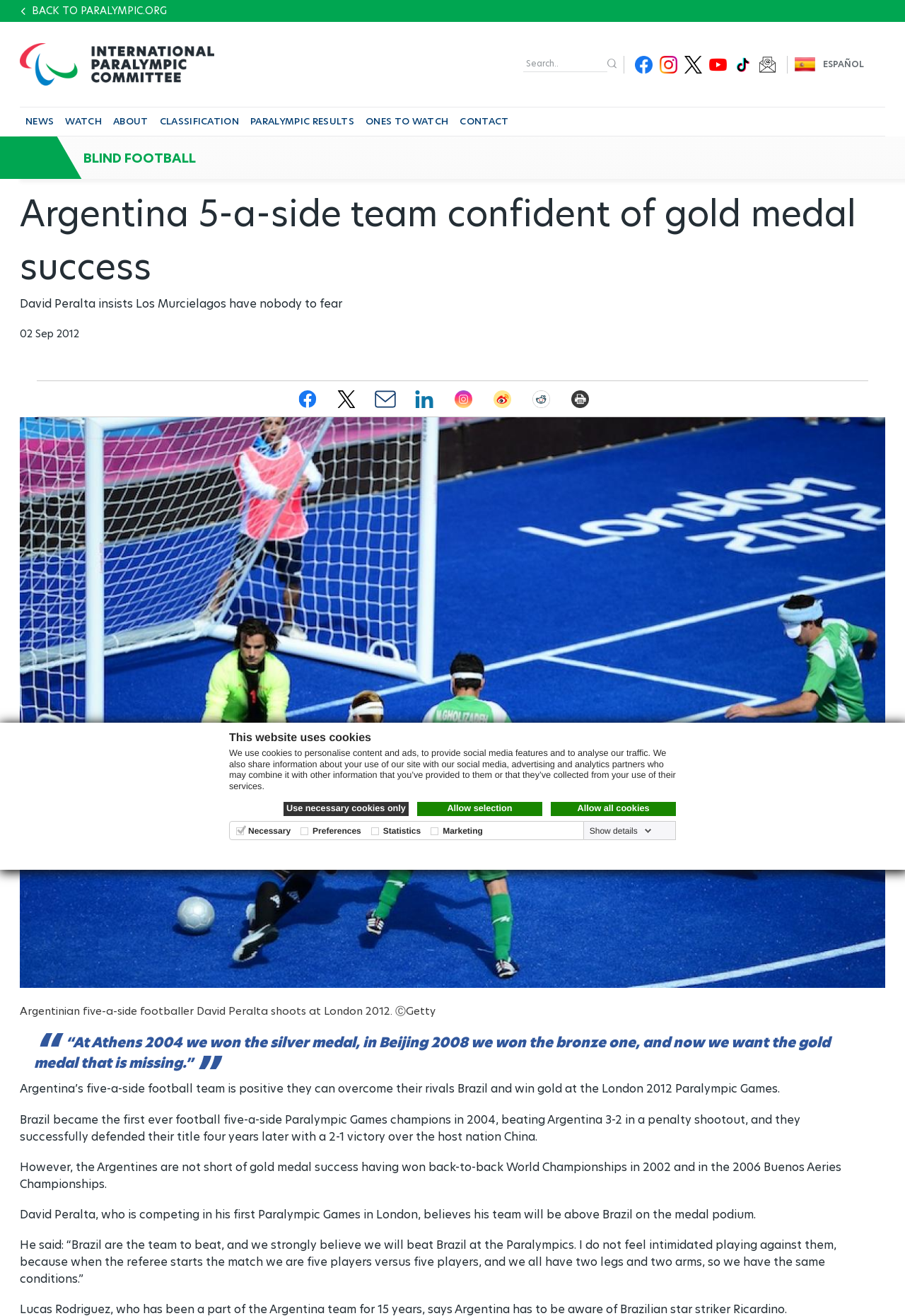What is the title or heading displayed on the webpage?

Argentina 5-a-side team confident of gold medal success